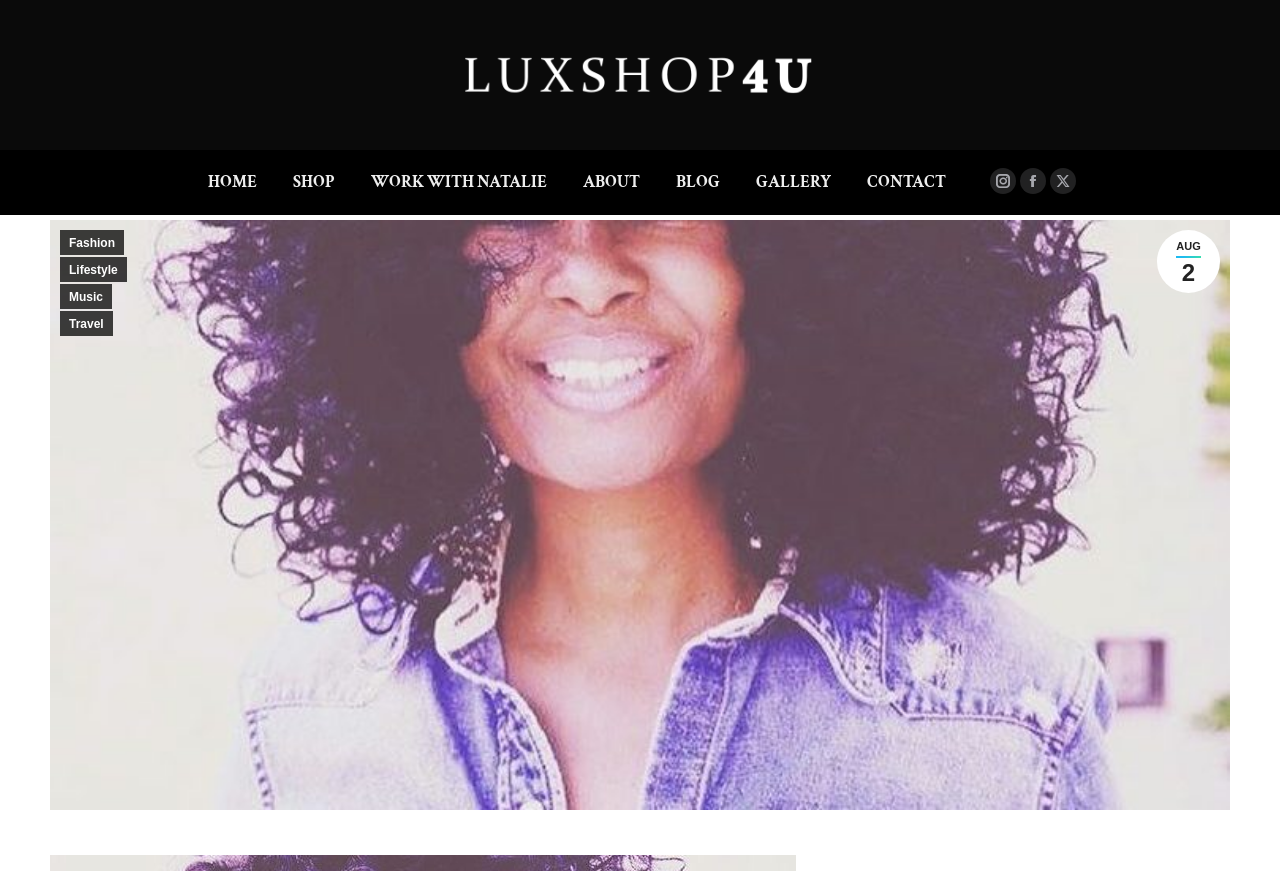Give a one-word or short-phrase answer to the following question: 
How many categories are there in the blog section?

4